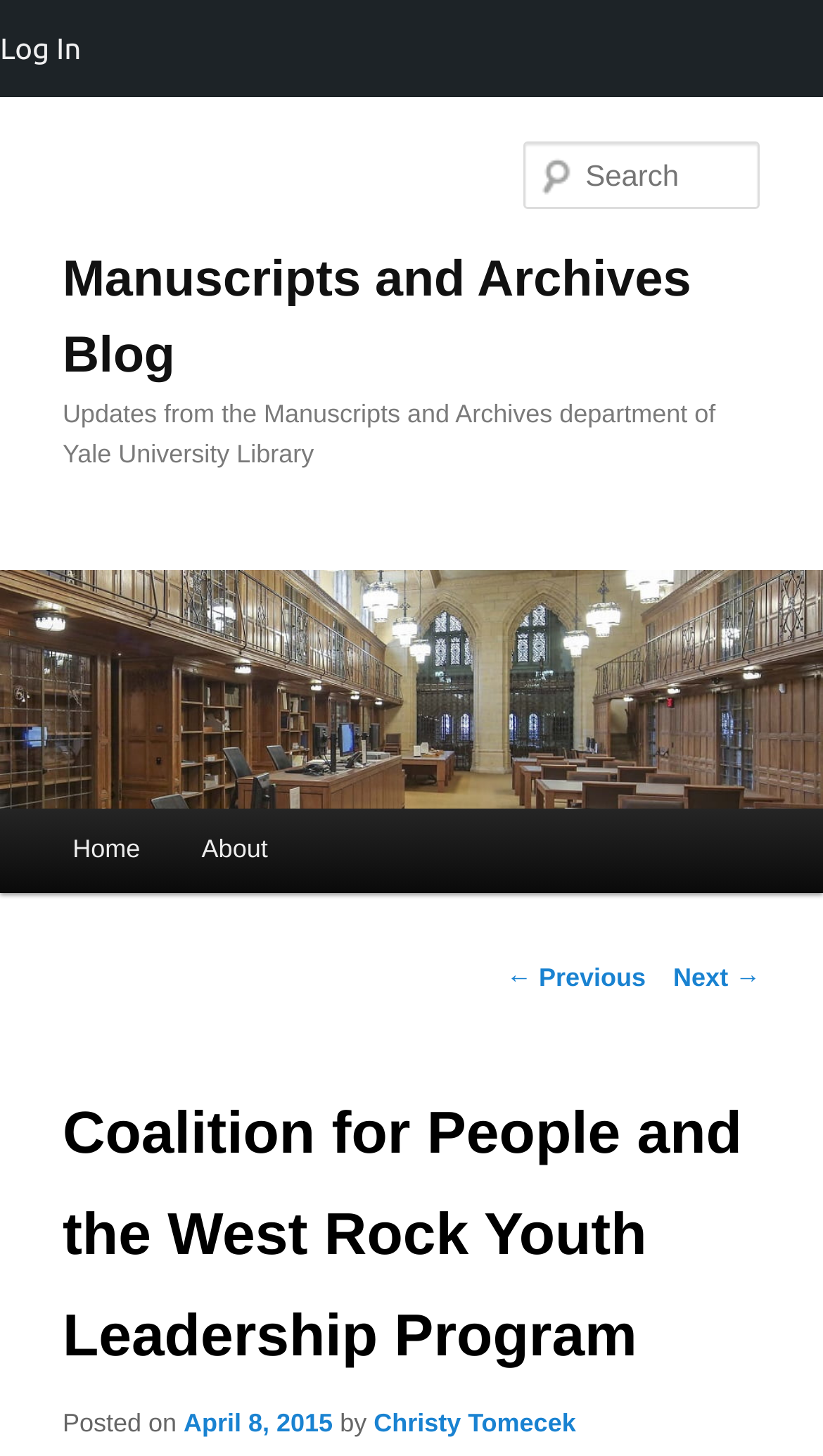Pinpoint the bounding box coordinates of the element that must be clicked to accomplish the following instruction: "view next post". The coordinates should be in the format of four float numbers between 0 and 1, i.e., [left, top, right, bottom].

[0.818, 0.662, 0.924, 0.682]